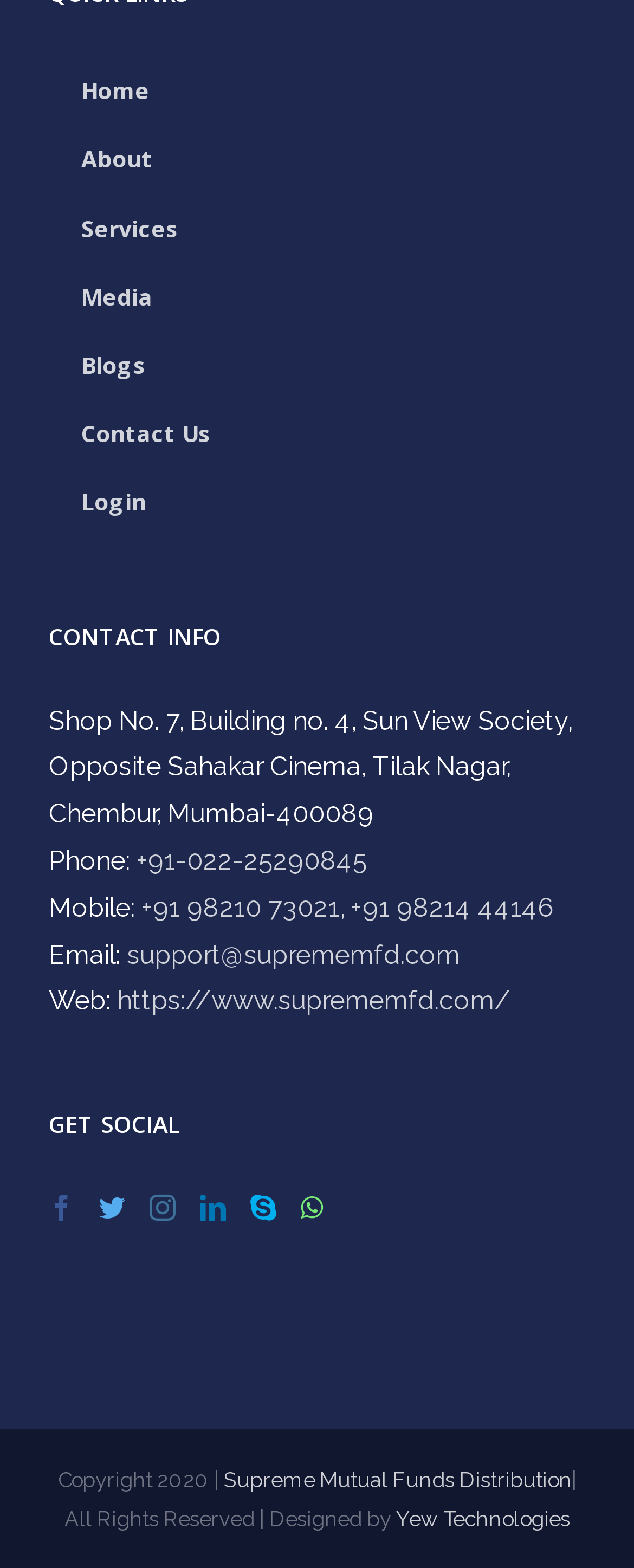Calculate the bounding box coordinates for the UI element based on the following description: "aria-label="Twitter"". Ensure the coordinates are four float numbers between 0 and 1, i.e., [left, top, right, bottom].

[0.156, 0.762, 0.197, 0.779]